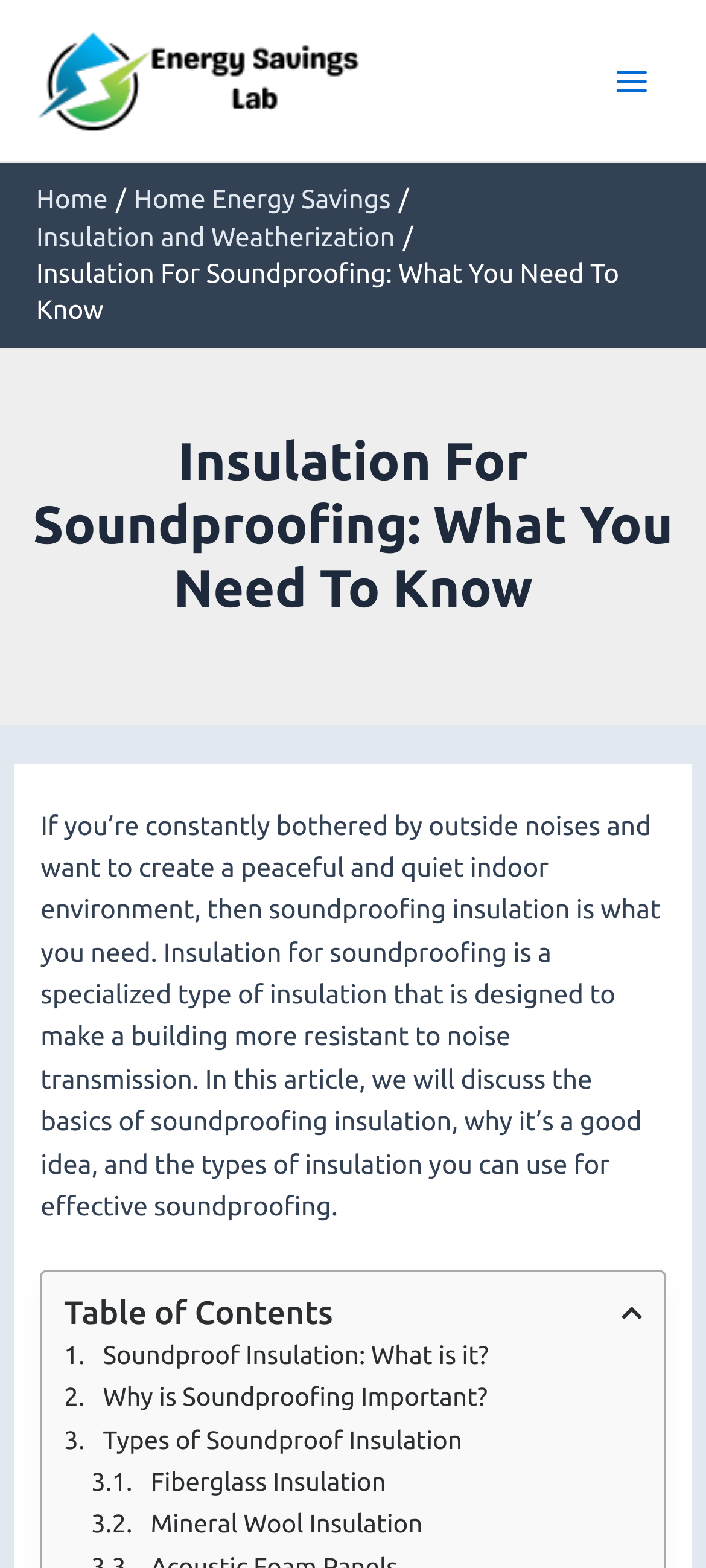What is the main topic of this webpage?
Could you answer the question in a detailed manner, providing as much information as possible?

Based on the webpage's content, especially the heading and the introductory paragraph, it is clear that the main topic of this webpage is soundproofing insulation, which is a specialized type of insulation designed to make a building more resistant to noise transmission.